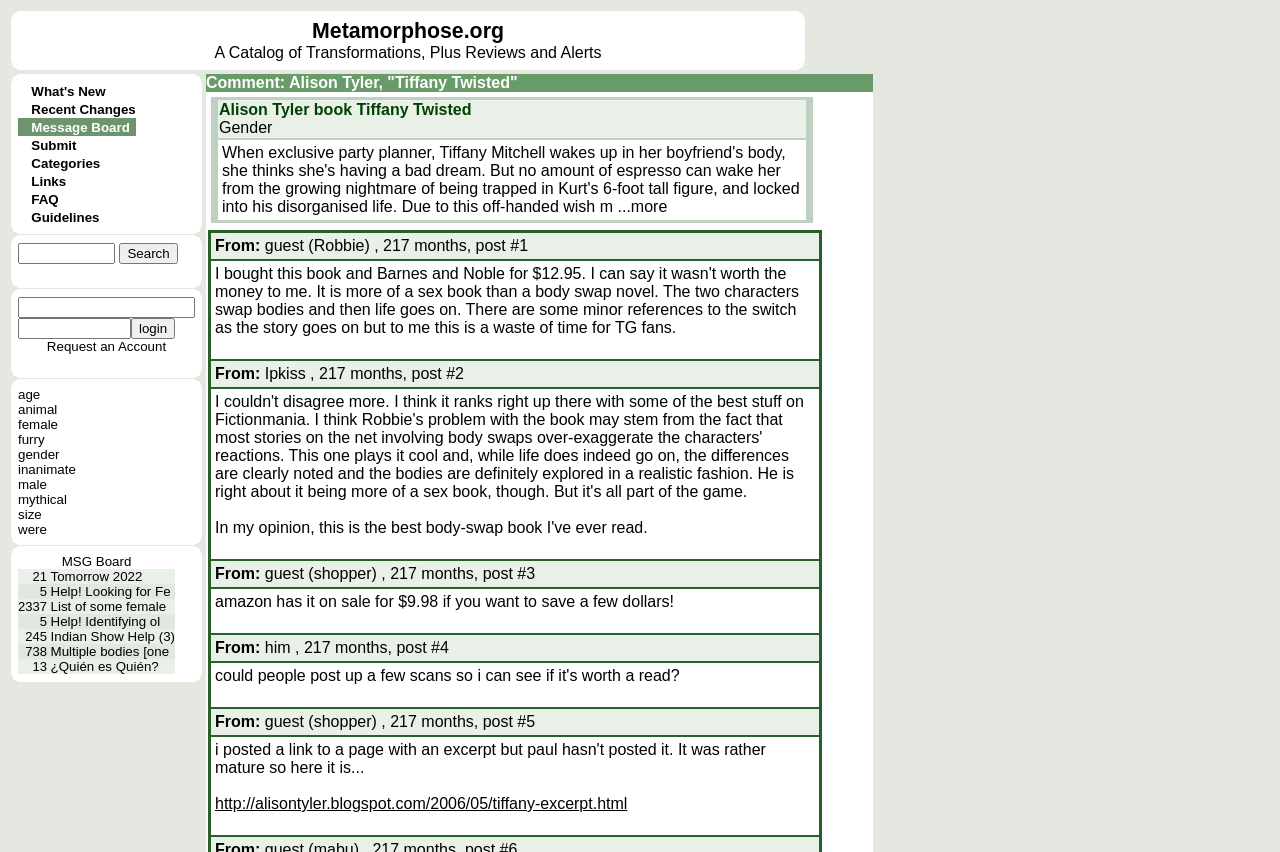Analyze the image and give a detailed response to the question:
What is the purpose of the 'Submit' section?

The 'Submit' section is likely a feature that allows users to submit their own content, such as transformations or reviews, to the website. This can be inferred from the context of the website being a catalog of transformations.